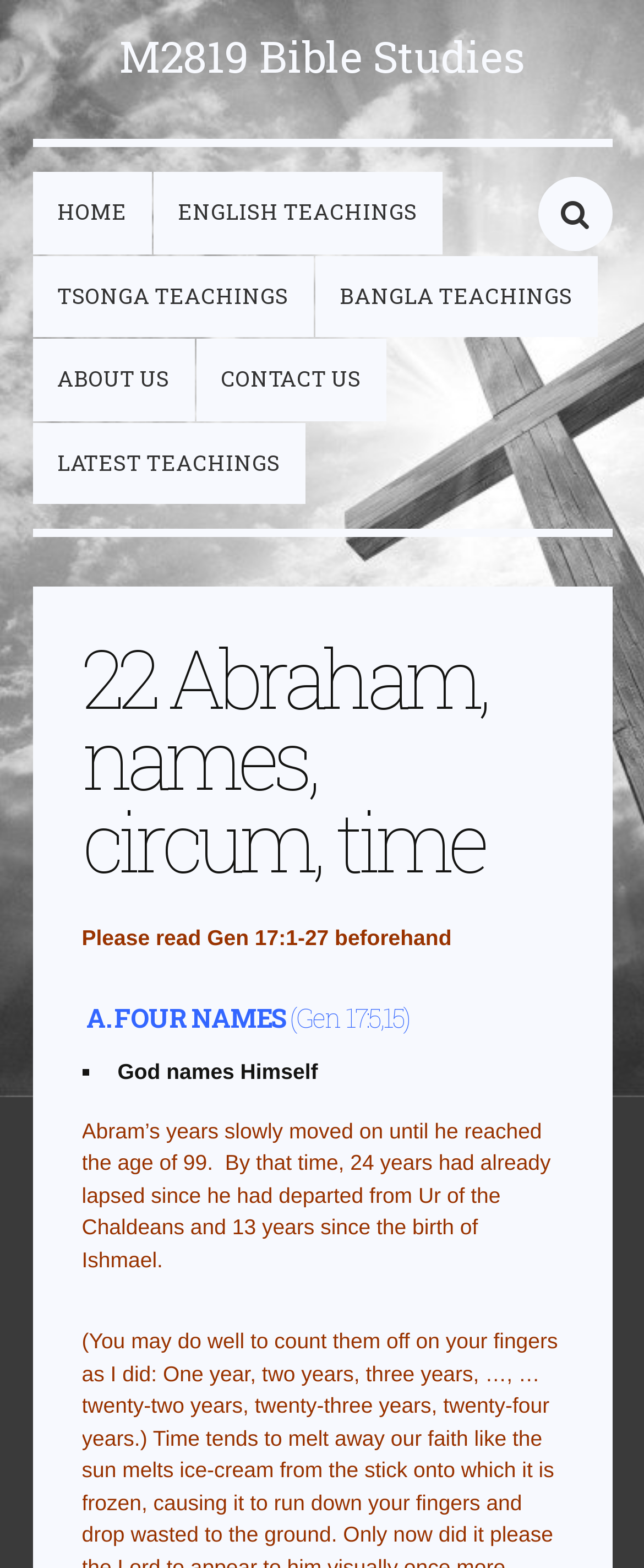Provide a comprehensive caption for the webpage.

The webpage appears to be a Bible study resource, specifically focused on Genesis 17:1-27. At the top, there is a header section with a title "22 Abraham, names, circum, time" and a series of links to other sections of the website, including "HOME", "ENGLISH TEACHINGS", "TSONGA TEACHINGS", "BANGLA TEACHINGS", "ABOUT US", "CONTACT US", and "LATEST TEACHINGS". These links are positioned horizontally across the top of the page, with "HOME" on the left and "LATEST TEACHINGS" on the right.

Below the header section, there is a main content area that begins with a heading "22 Abraham, names, circum, time", which is centered at the top. This is followed by a static text block that reads "Please read Gen 17:1-27 beforehand", positioned slightly below the heading.

The main content area is then divided into sections, with the first section titled "A. FOUR NAMES (Gen 17:5,15)". This section contains a list with a single item, marked with a "■" symbol, and a static text block that reads "God names Himself". Below this, there is a longer paragraph of text that discusses Abram's age and the passage of time since he departed from Ur of the Chaldeans and the birth of Ishmael.

Overall, the webpage has a simple and organized layout, with clear headings and concise text that suggests it is a study resource or guide for readers.